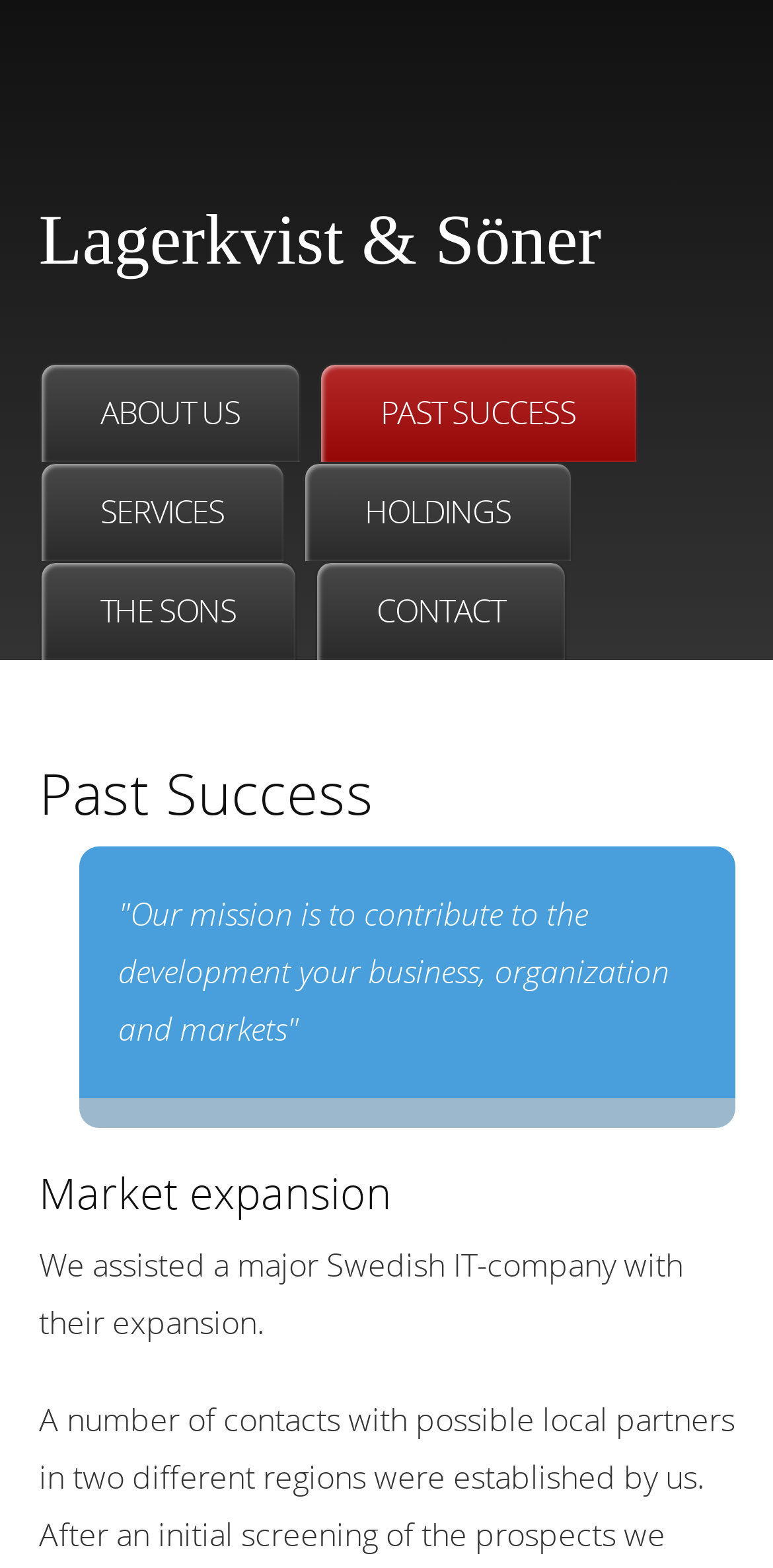Identify and extract the main heading from the webpage.

Lagerkvist & Söner